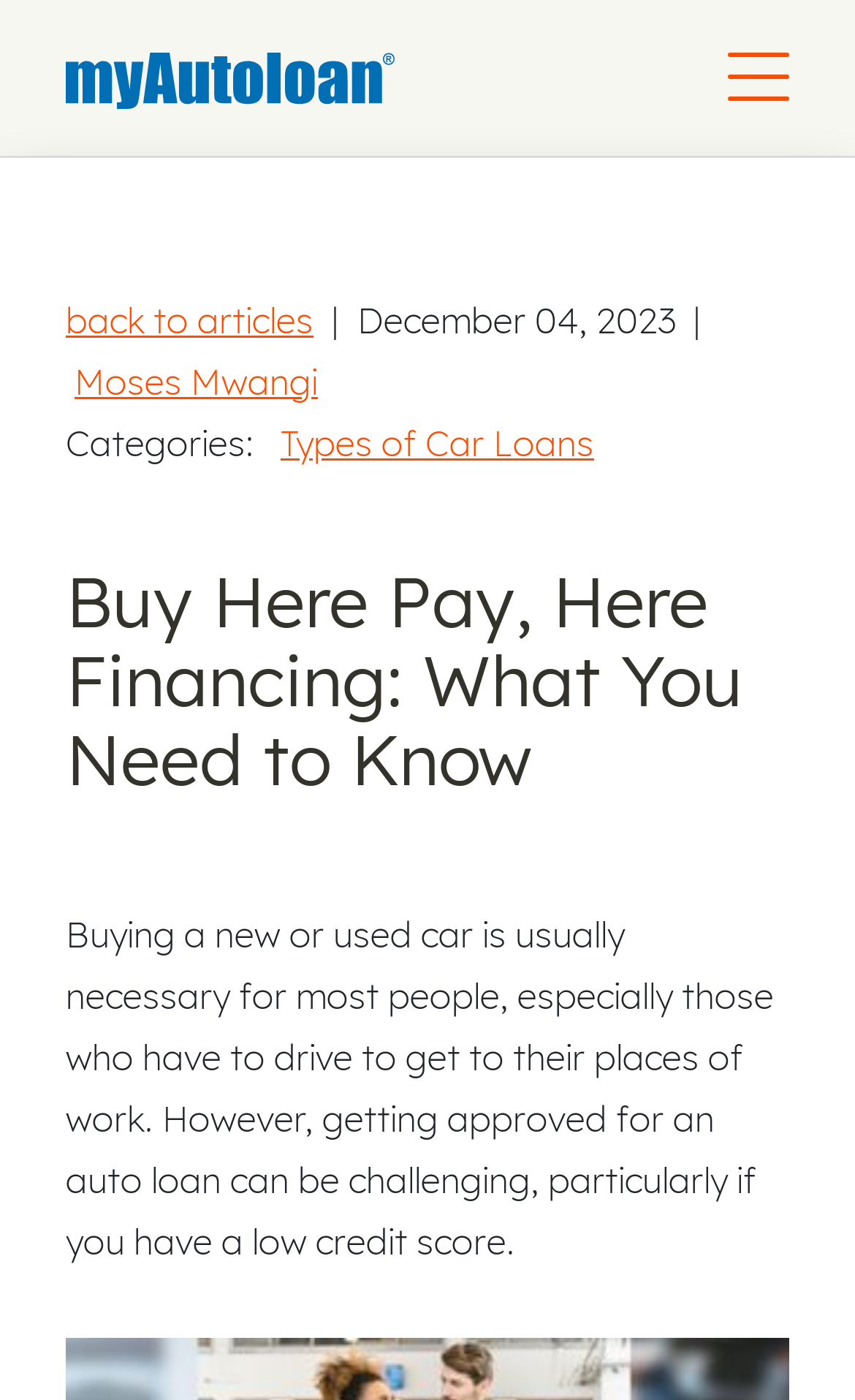Determine the primary headline of the webpage.

Buy Here Pay, Here Financing: What You Need to Know